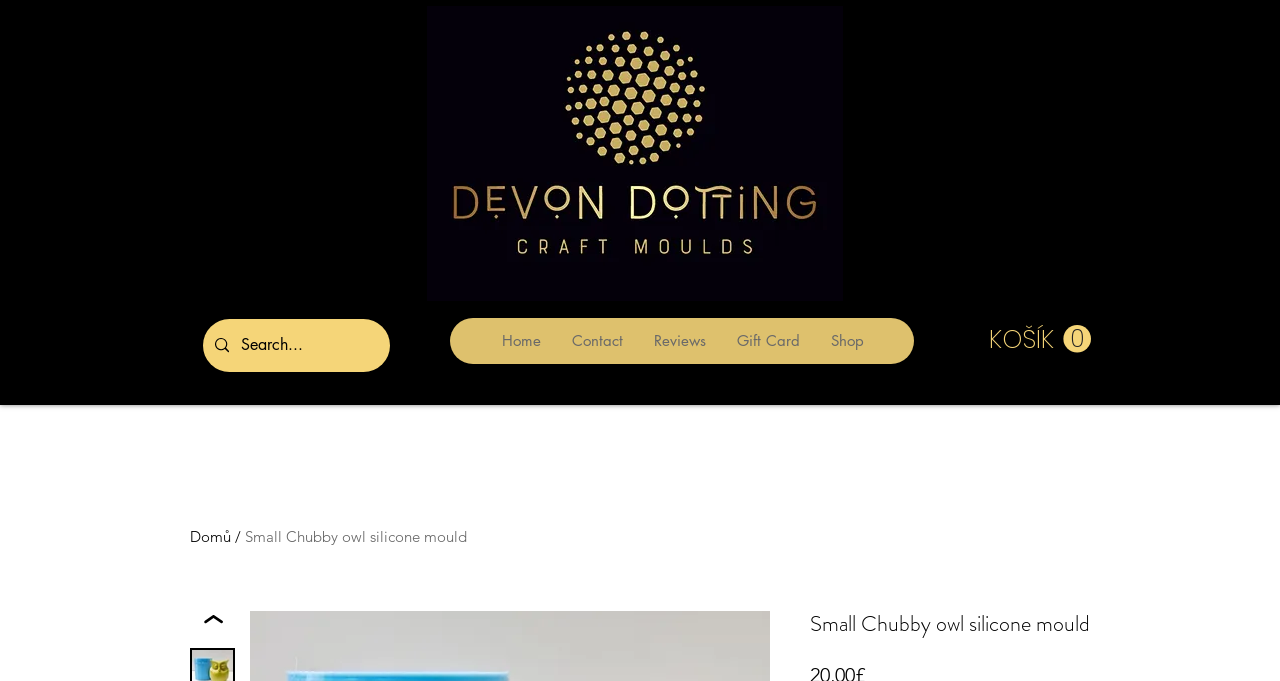What is the width of the owl mould?
Using the image as a reference, give an elaborate response to the question.

I found the width of the owl mould by understanding the meta description of the webpage, which mentions that the owl mould measures 80mm tall and 58mm wide.